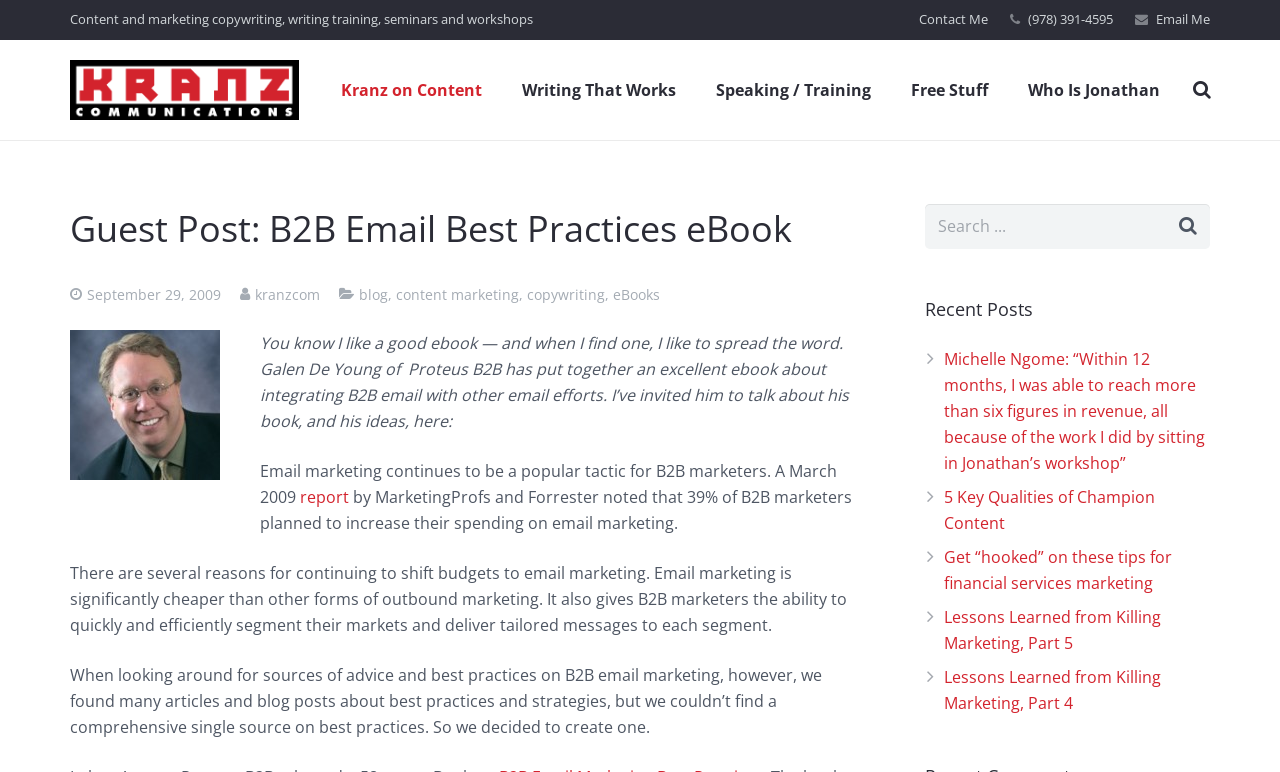Please determine the bounding box coordinates for the element that should be clicked to follow these instructions: "Read the eBook about B2B email best practices".

[0.055, 0.264, 0.678, 0.33]